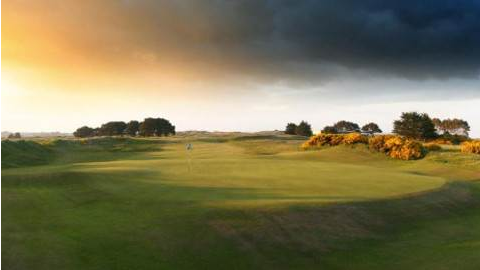Explain in detail what you see in the image.

The image captures a breathtaking view of a golf course bathed in warm golden light, accented by dramatic clouds overhead. In the foreground, a lush expanse of vibrant green grass rolls gently across the landscape, creating a serene and inviting atmosphere for golfers and nature lovers alike. Situated in the distance, a solitary figure can be seen, perhaps taking a leisurely stroll or preparing for a game, adding a sense of scale to the vastness of the scene. Flanking the course are clusters of trees, their silhouettes contrasting against the horizon, while vibrant gorse bushes add a splash of color. This picturesque setting epitomizes the beauty of nature intertwined with the spirit of outdoor sports, inviting admiration and relaxation.